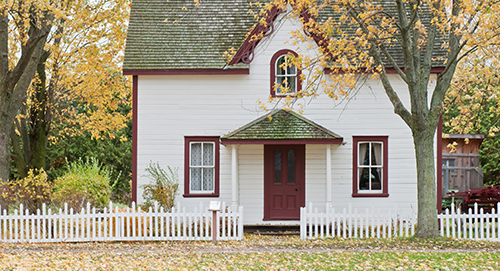What is the dominant color of the autumn foliage?
Deliver a detailed and extensive answer to the question.

The caption describes the autumn foliage as being vibrant, with golden and orange leaves creating a picturesque backdrop, conveying a sense of warmth and comfort.